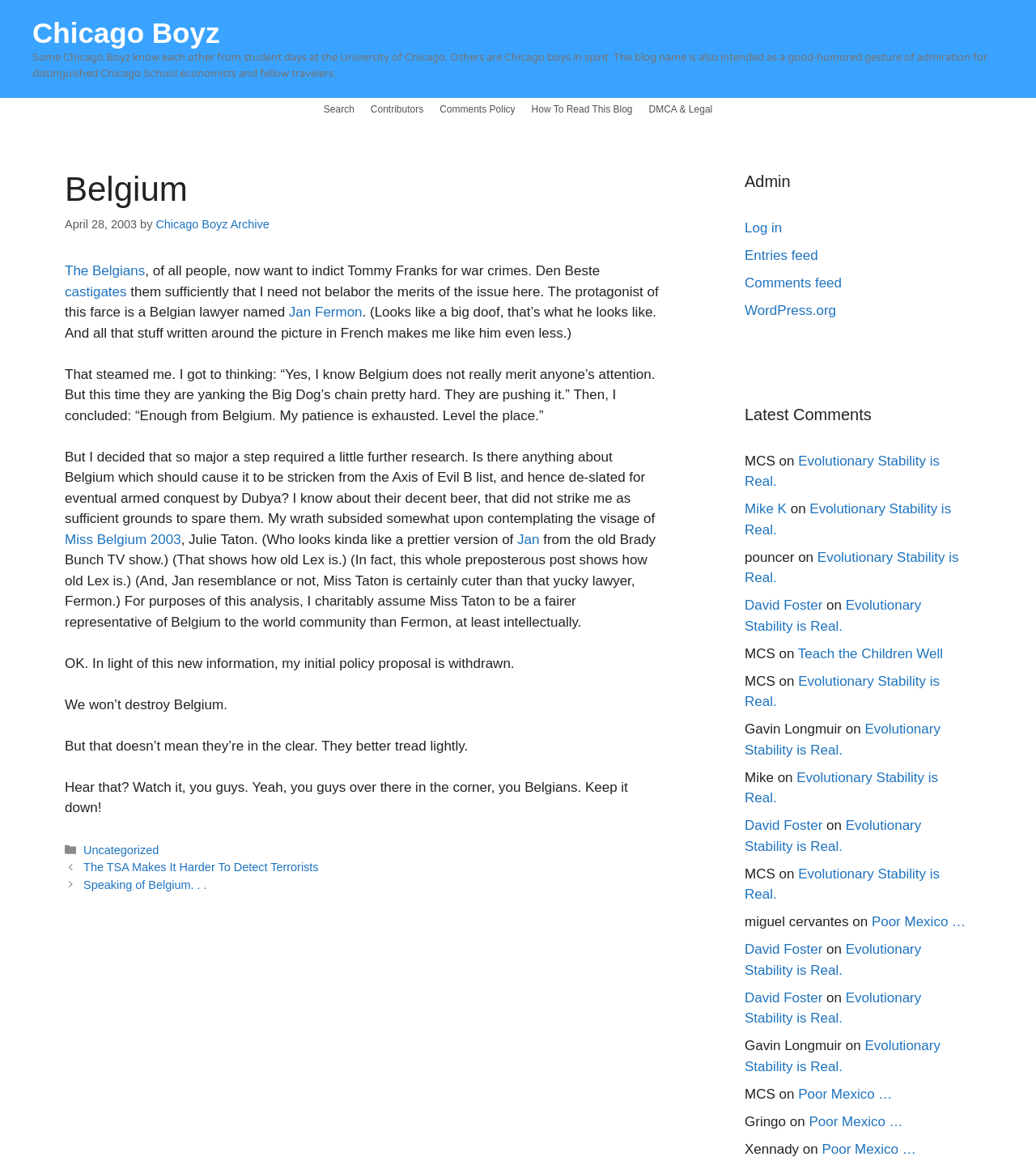Pinpoint the bounding box coordinates of the clickable area necessary to execute the following instruction: "Check the 'Latest Comments'". The coordinates should be given as four float numbers between 0 and 1, namely [left, top, right, bottom].

[0.719, 0.346, 0.938, 0.367]